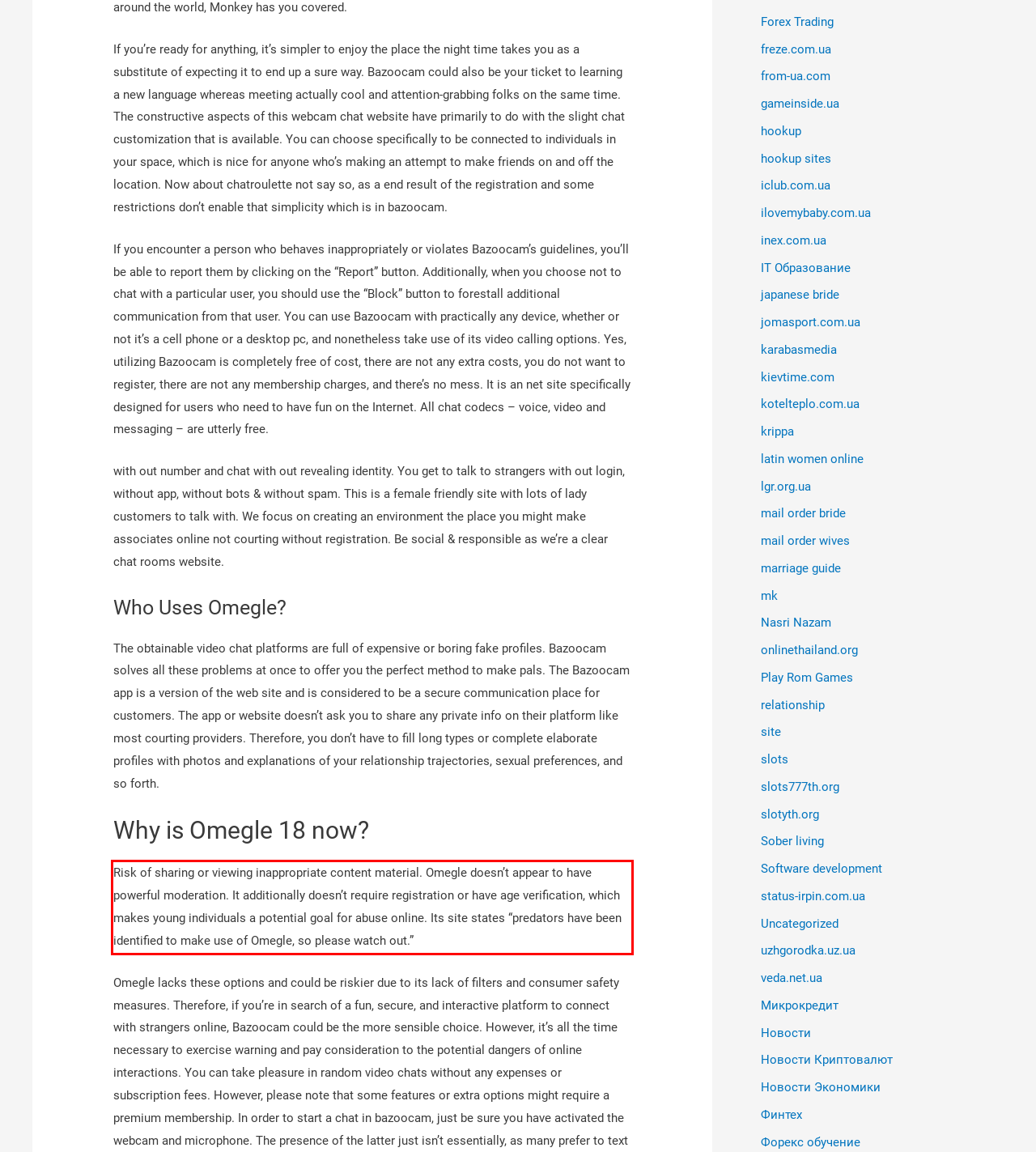Using OCR, extract the text content found within the red bounding box in the given webpage screenshot.

Risk of sharing or viewing inappropriate content material. Omegle doesn’t appear to have powerful moderation. It additionally doesn’t require registration or have age verification, which makes young individuals a potential goal for abuse online. Its site states “predators have been identified to make use of Omegle, so please watch out.”